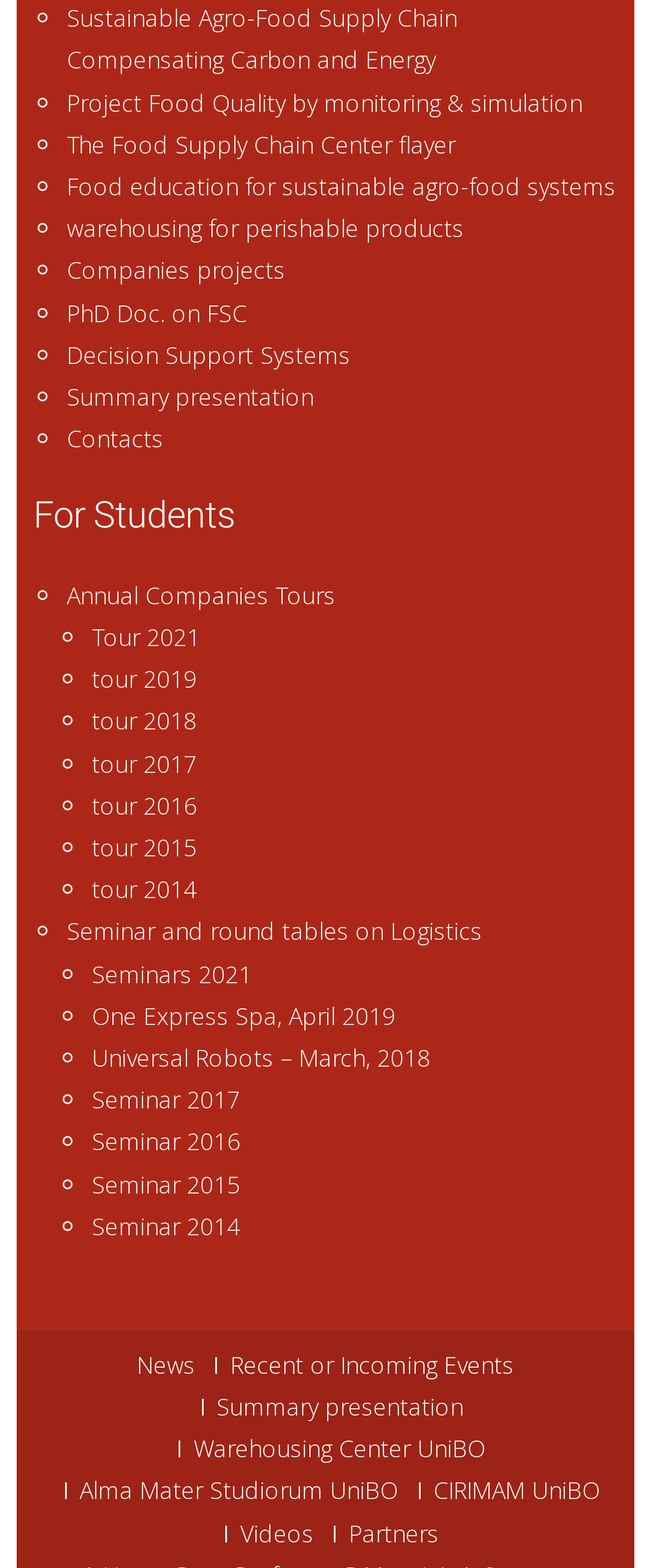Identify the bounding box coordinates of the clickable region to carry out the given instruction: "Go to News".

[0.21, 0.865, 0.3, 0.876]